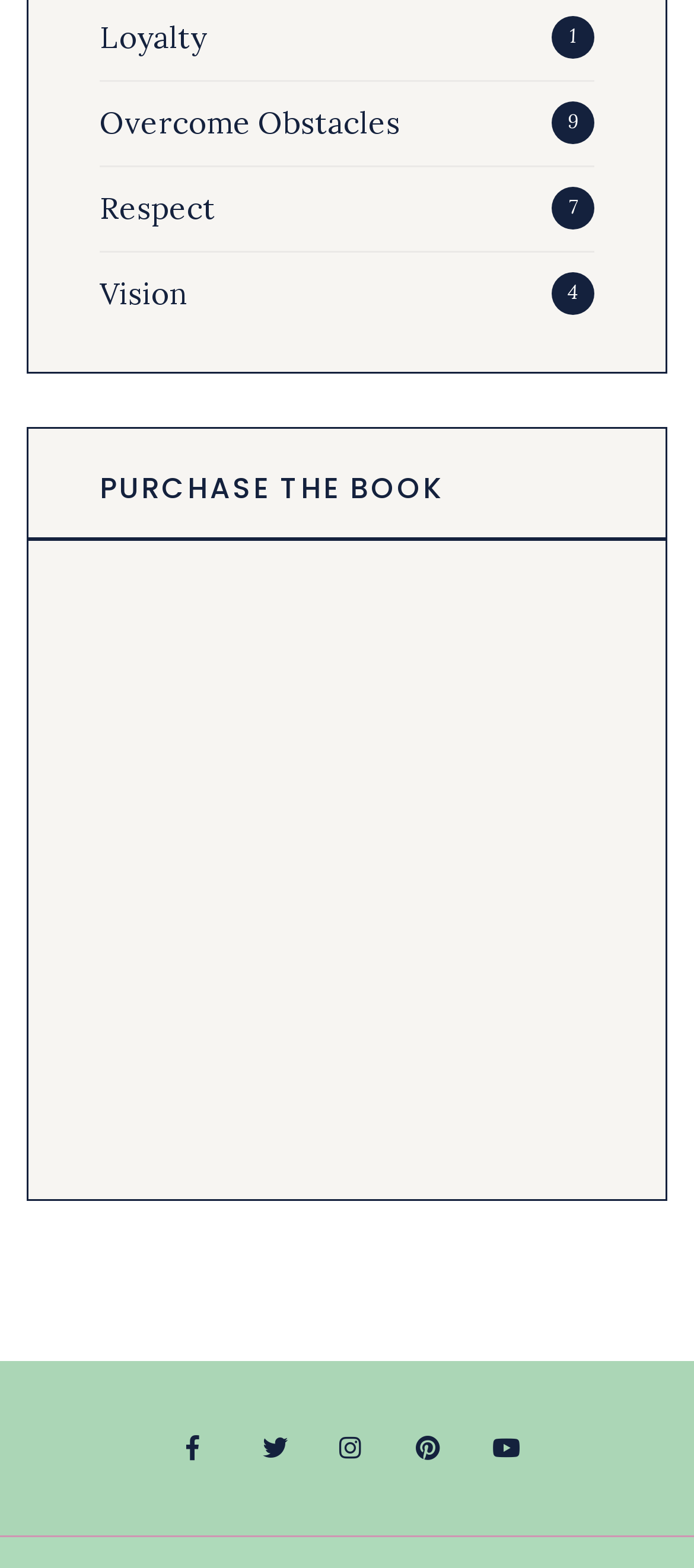What is the third link from the top on the webpage?
Please provide a single word or phrase as the answer based on the screenshot.

Respect